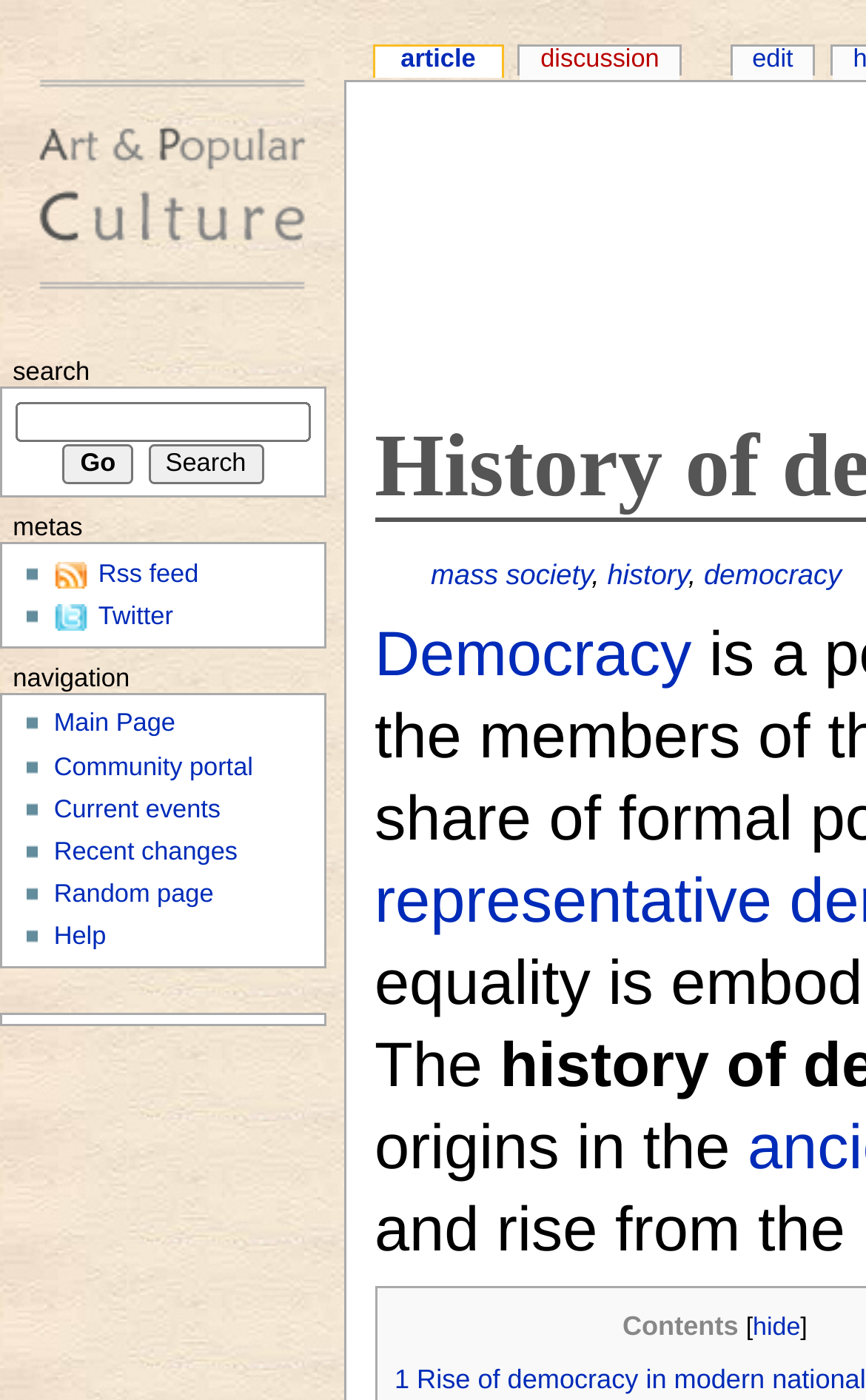Determine the bounding box coordinates of the UI element described below. Use the format (top-left x, top-left y, bottom-right x, bottom-right y) with floating point numbers between 0 and 1: democracy

[0.813, 0.314, 0.972, 0.337]